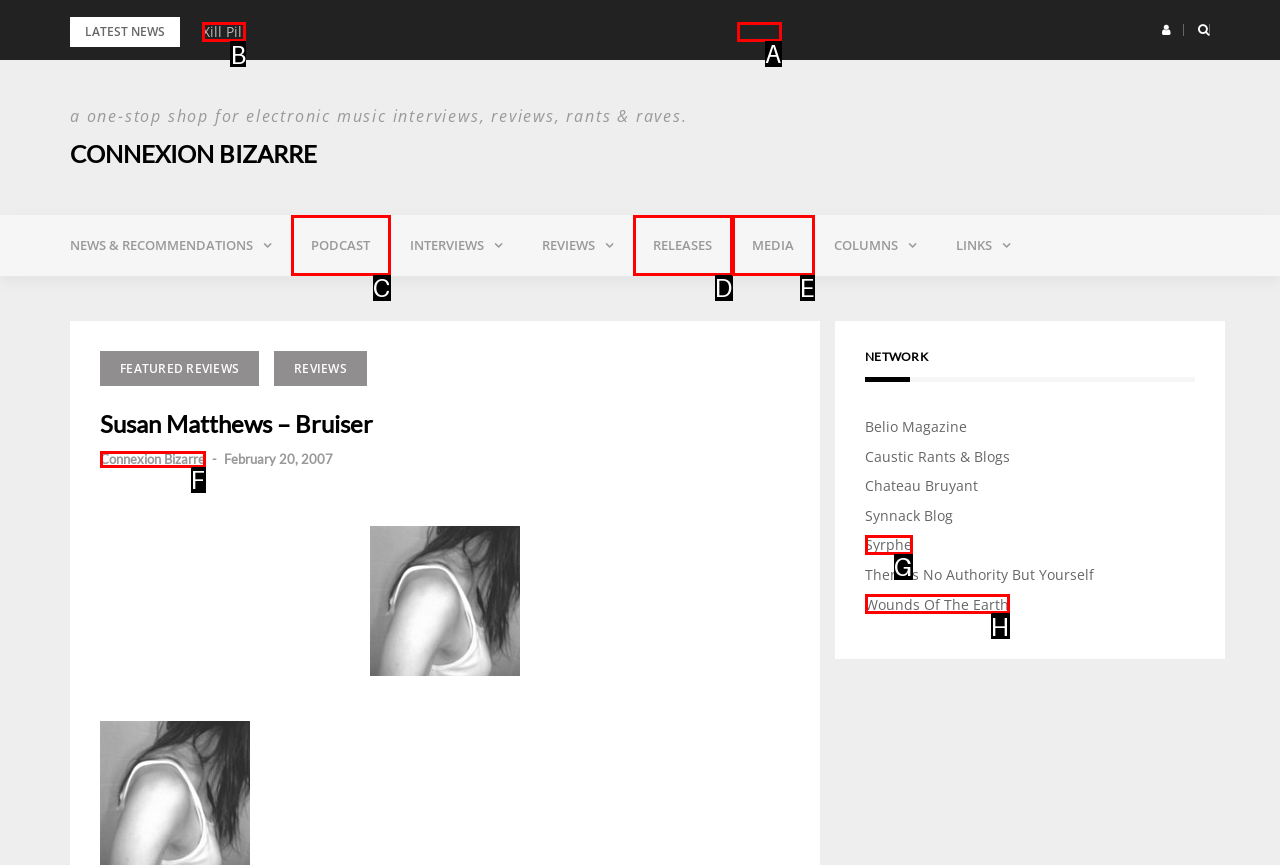Tell me which one HTML element I should click to complete this task: Click on the 'Xill Pill' link Answer with the option's letter from the given choices directly.

B